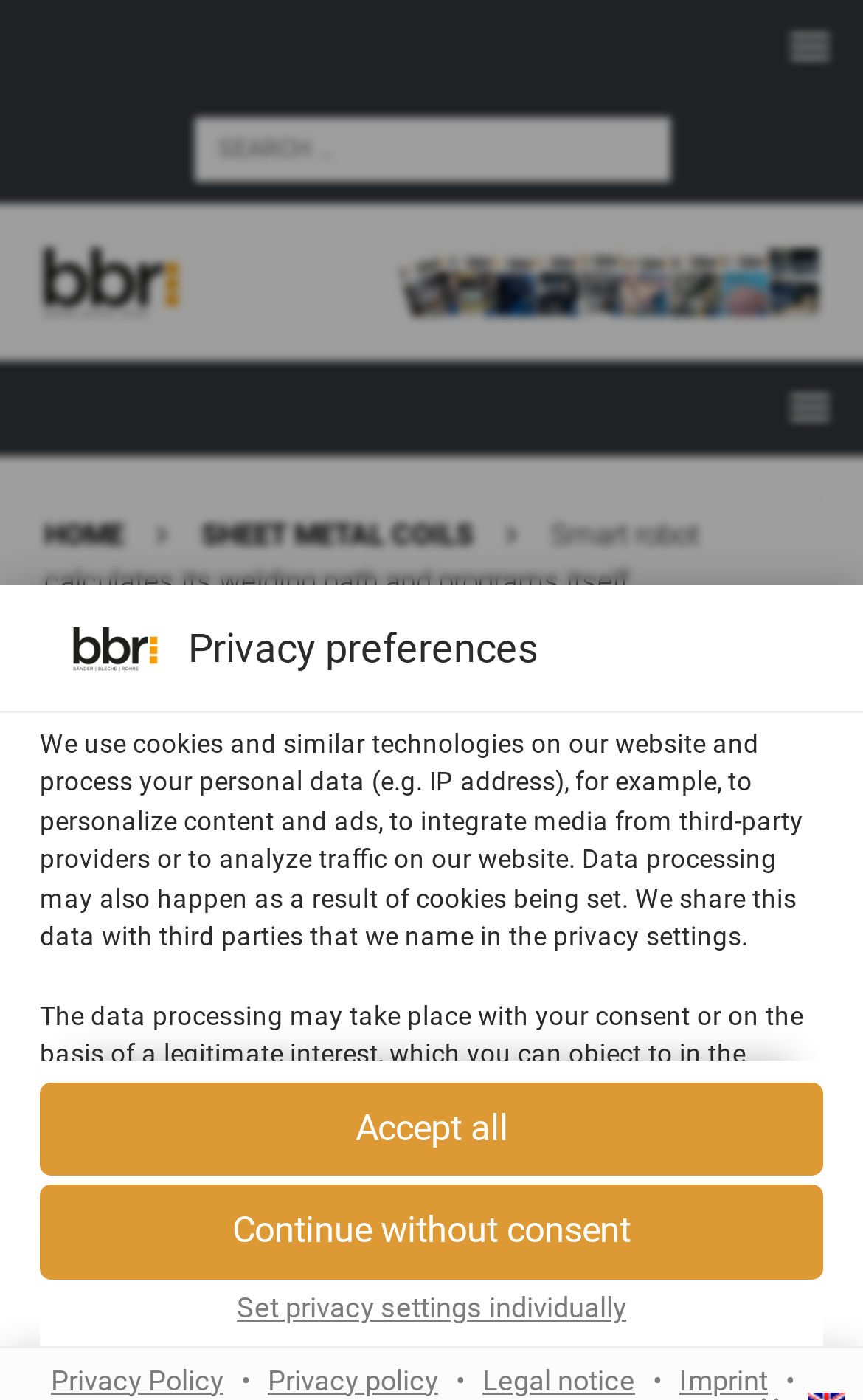What is the purpose of the privacy settings?
Answer the question with a single word or phrase derived from the image.

To control data processing